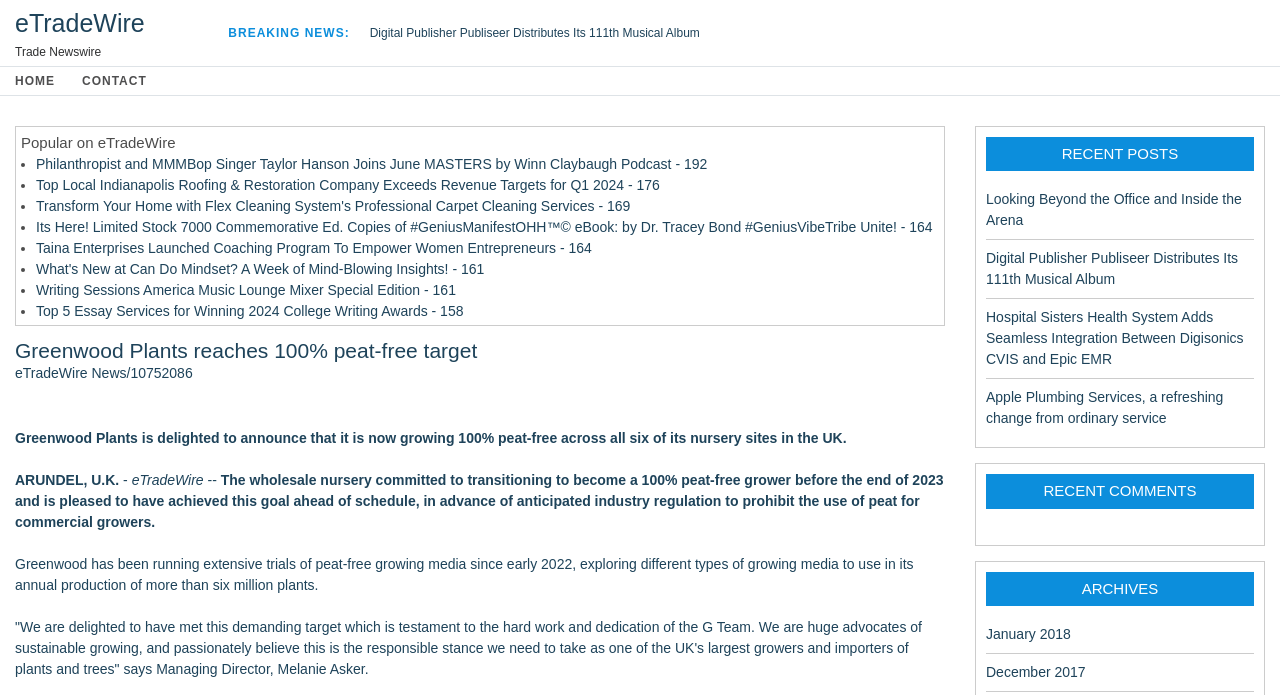Identify the bounding box coordinates of the section that should be clicked to achieve the task described: "Click on 'HOME'".

[0.012, 0.096, 0.047, 0.136]